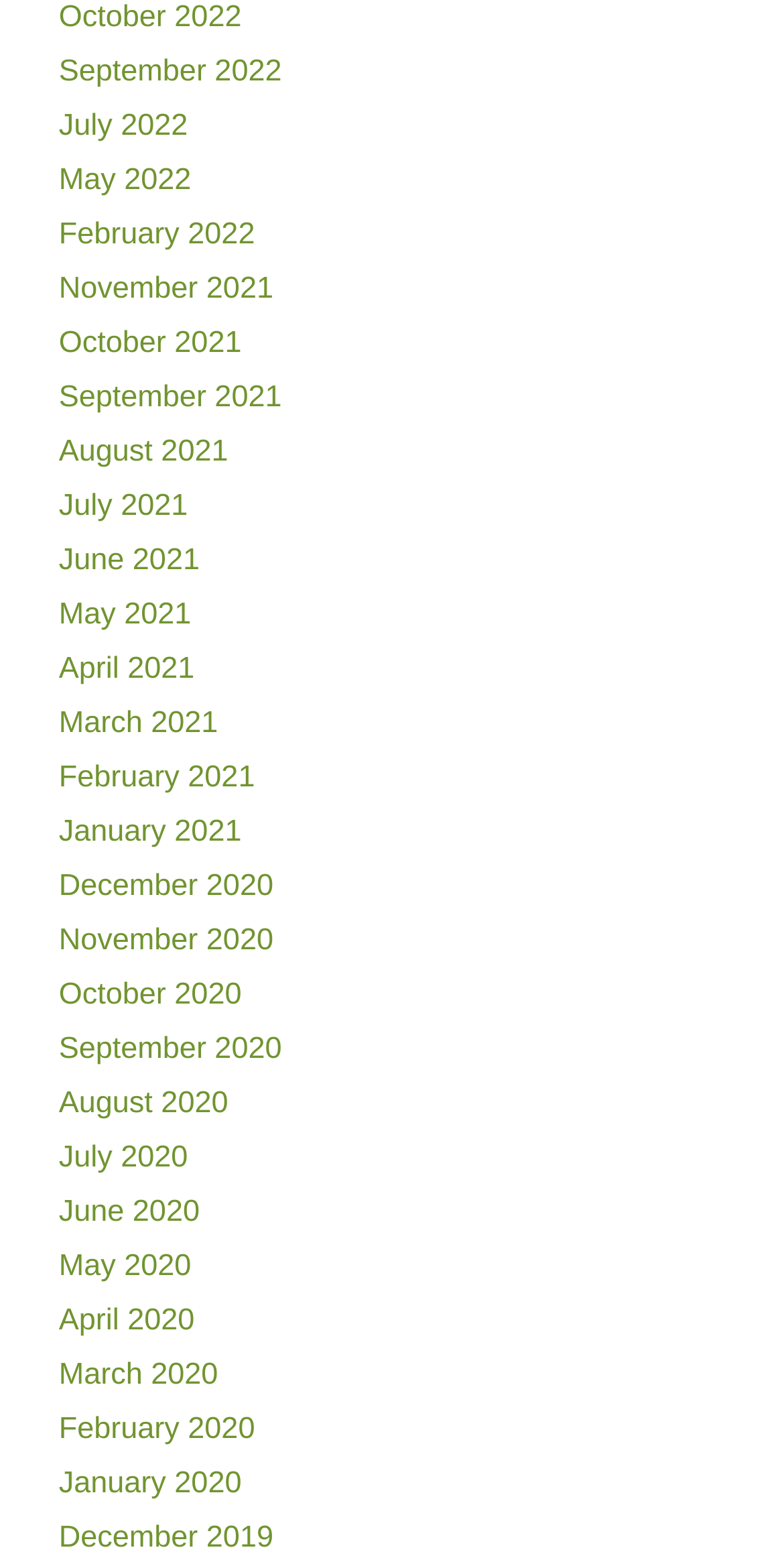Point out the bounding box coordinates of the section to click in order to follow this instruction: "view July 2022".

[0.075, 0.07, 0.24, 0.092]